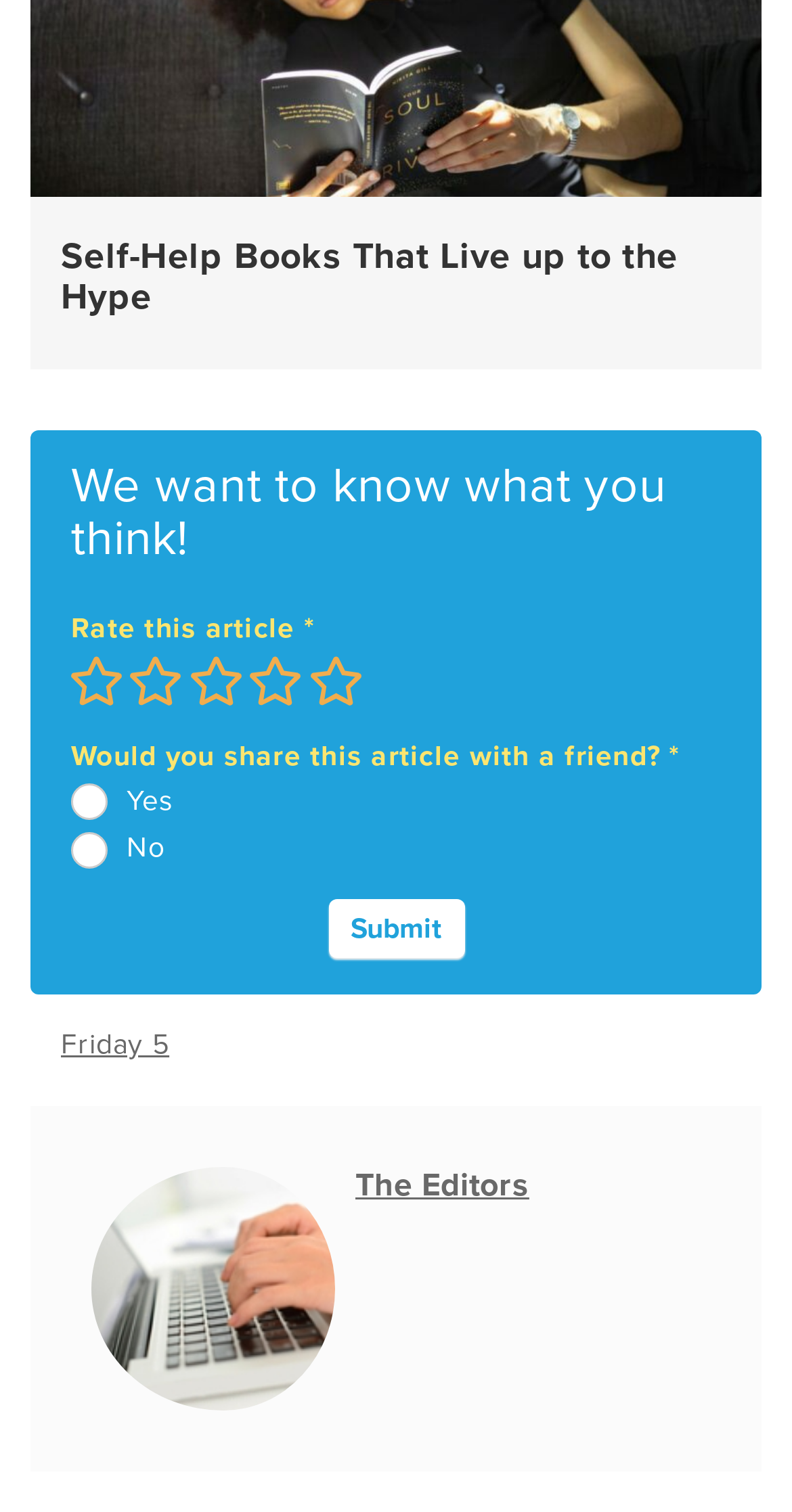Highlight the bounding box coordinates of the element that should be clicked to carry out the following instruction: "Rate this article". The coordinates must be given as four float numbers ranging from 0 to 1, i.e., [left, top, right, bottom].

[0.09, 0.404, 0.383, 0.426]